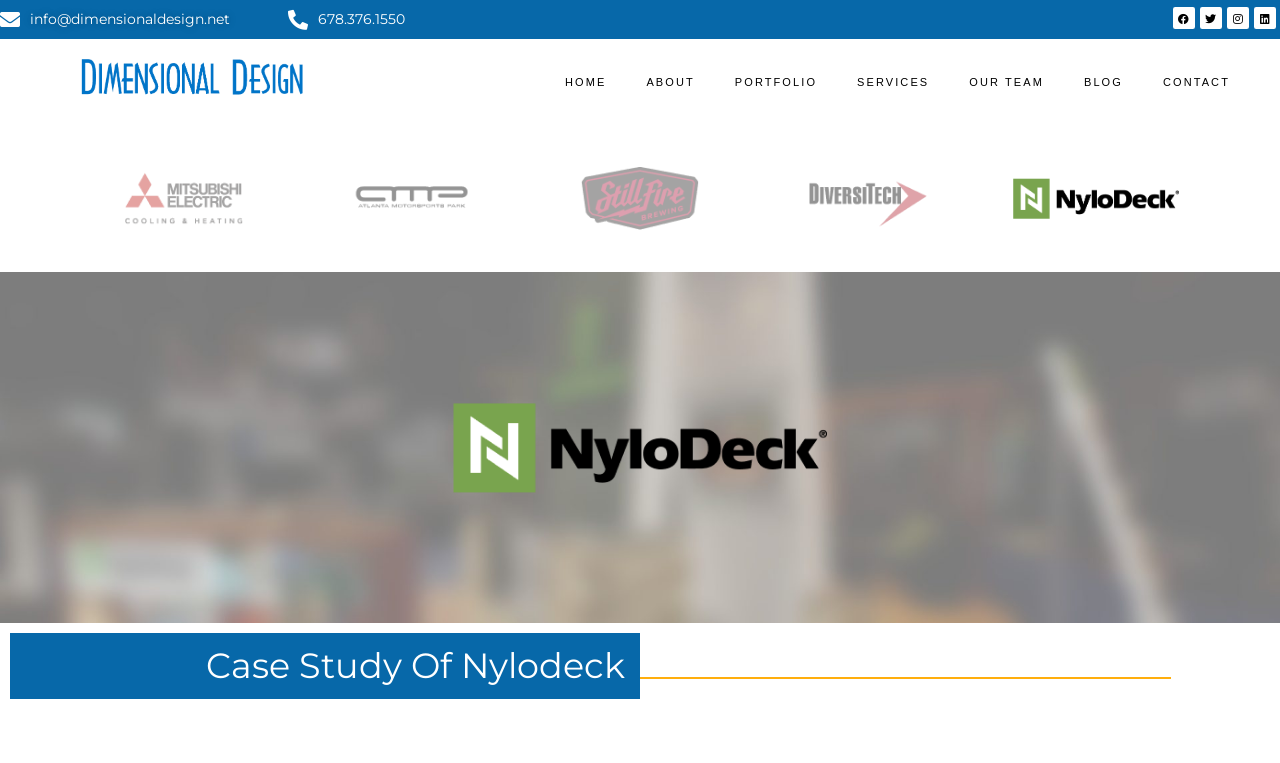Highlight the bounding box coordinates of the element that should be clicked to carry out the following instruction: "Contact us through email". The coordinates must be given as four float numbers ranging from 0 to 1, i.e., [left, top, right, bottom].

[0.0, 0.009, 0.218, 0.042]